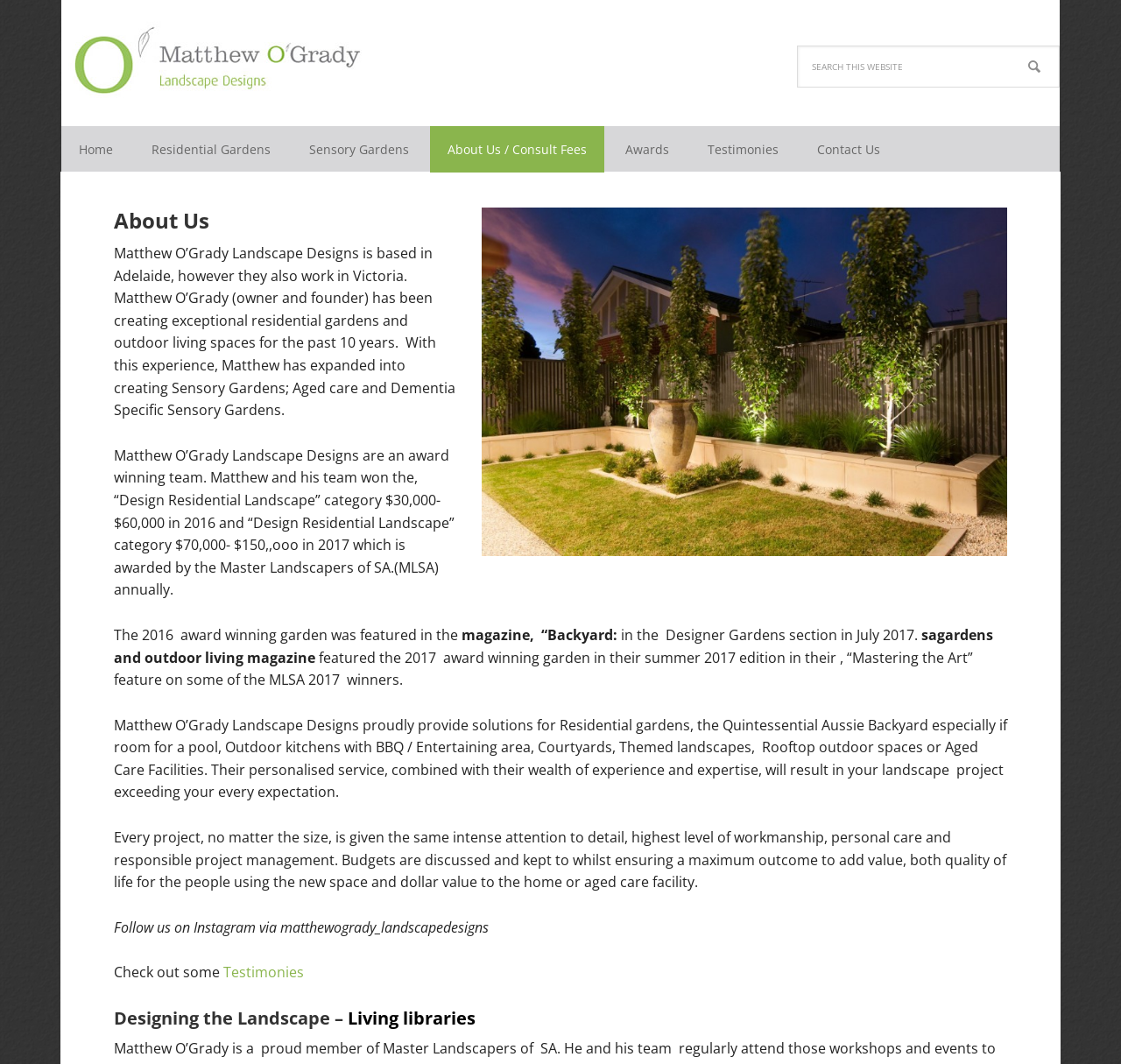Kindly determine the bounding box coordinates for the area that needs to be clicked to execute this instruction: "Check Testimonies".

[0.199, 0.905, 0.271, 0.923]